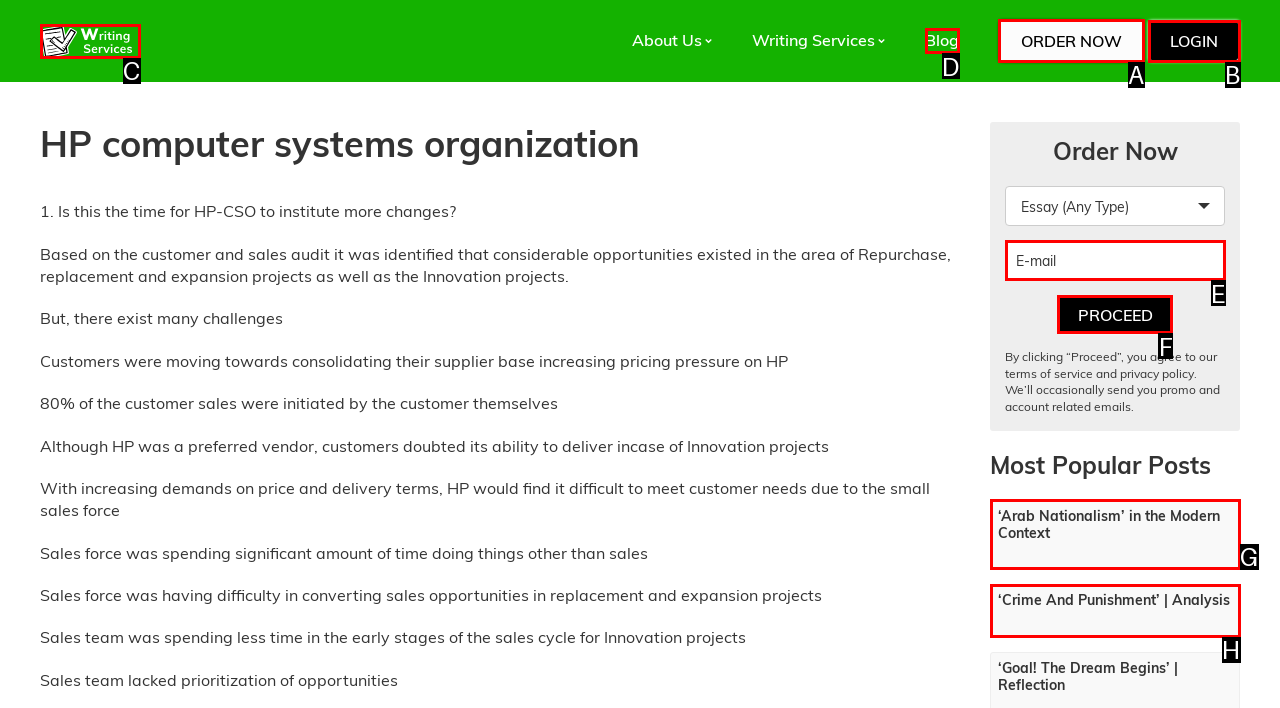Select the HTML element that needs to be clicked to carry out the task: Click the ORDER NOW button
Provide the letter of the correct option.

A